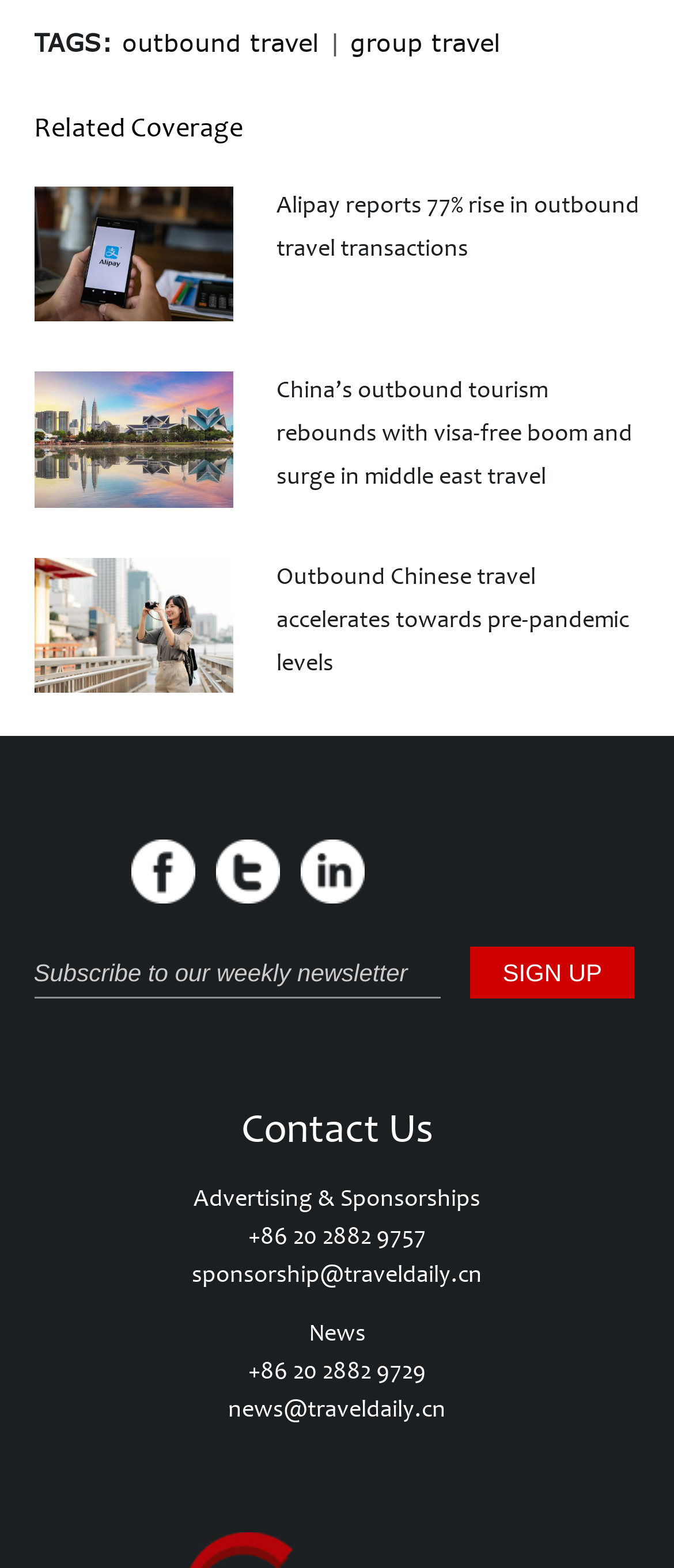Identify the coordinates of the bounding box for the element that must be clicked to accomplish the instruction: "Read 'Alipay reports 77% rise in outbound travel transactions'".

[0.05, 0.119, 0.347, 0.205]